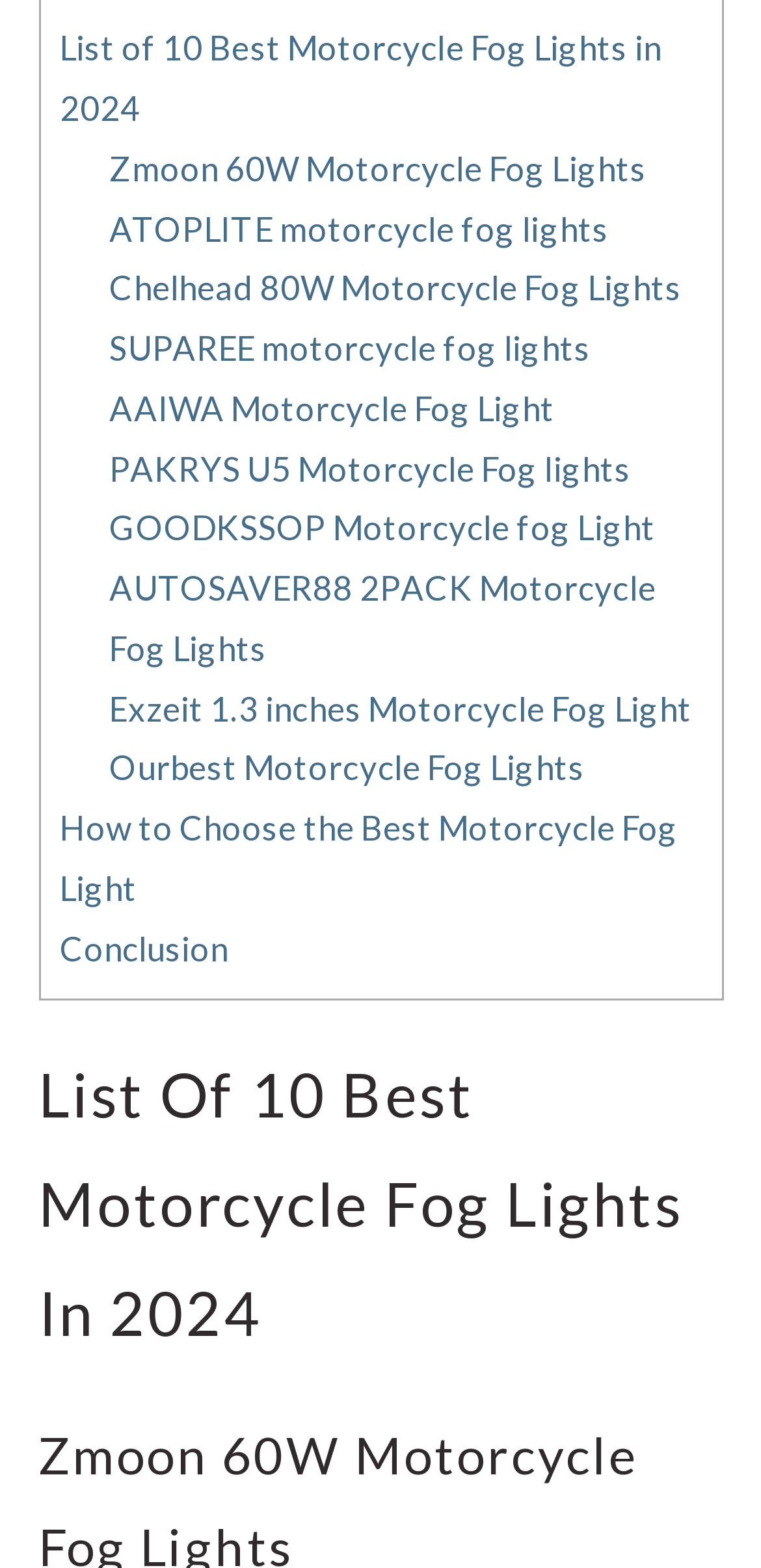Determine the bounding box coordinates of the region that needs to be clicked to achieve the task: "Check out the ATOPLITE motorcycle fog lights".

[0.144, 0.132, 0.8, 0.159]